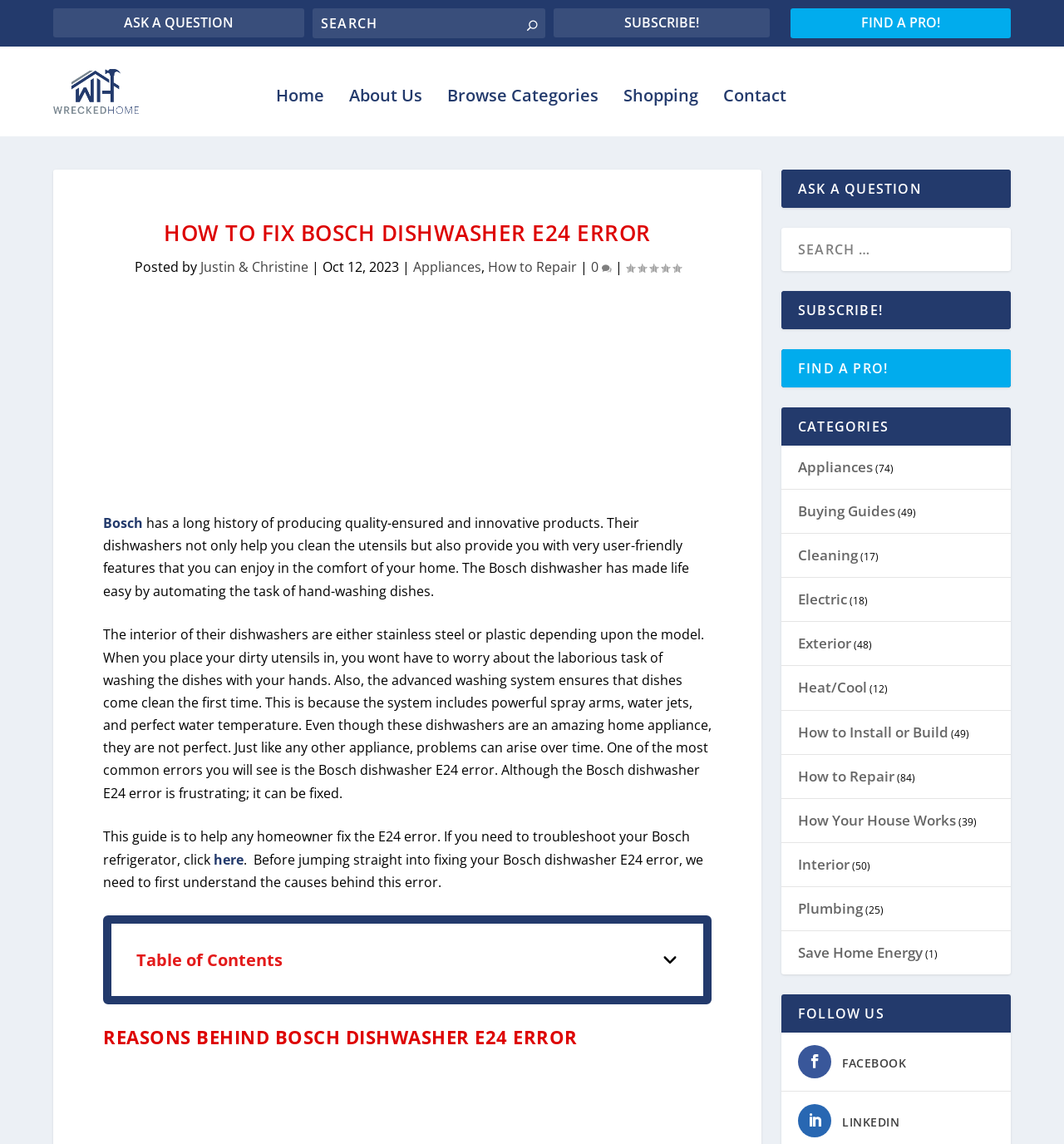Can you specify the bounding box coordinates of the area that needs to be clicked to fulfill the following instruction: "Explore the 'PATIENT STORIES' section"?

None